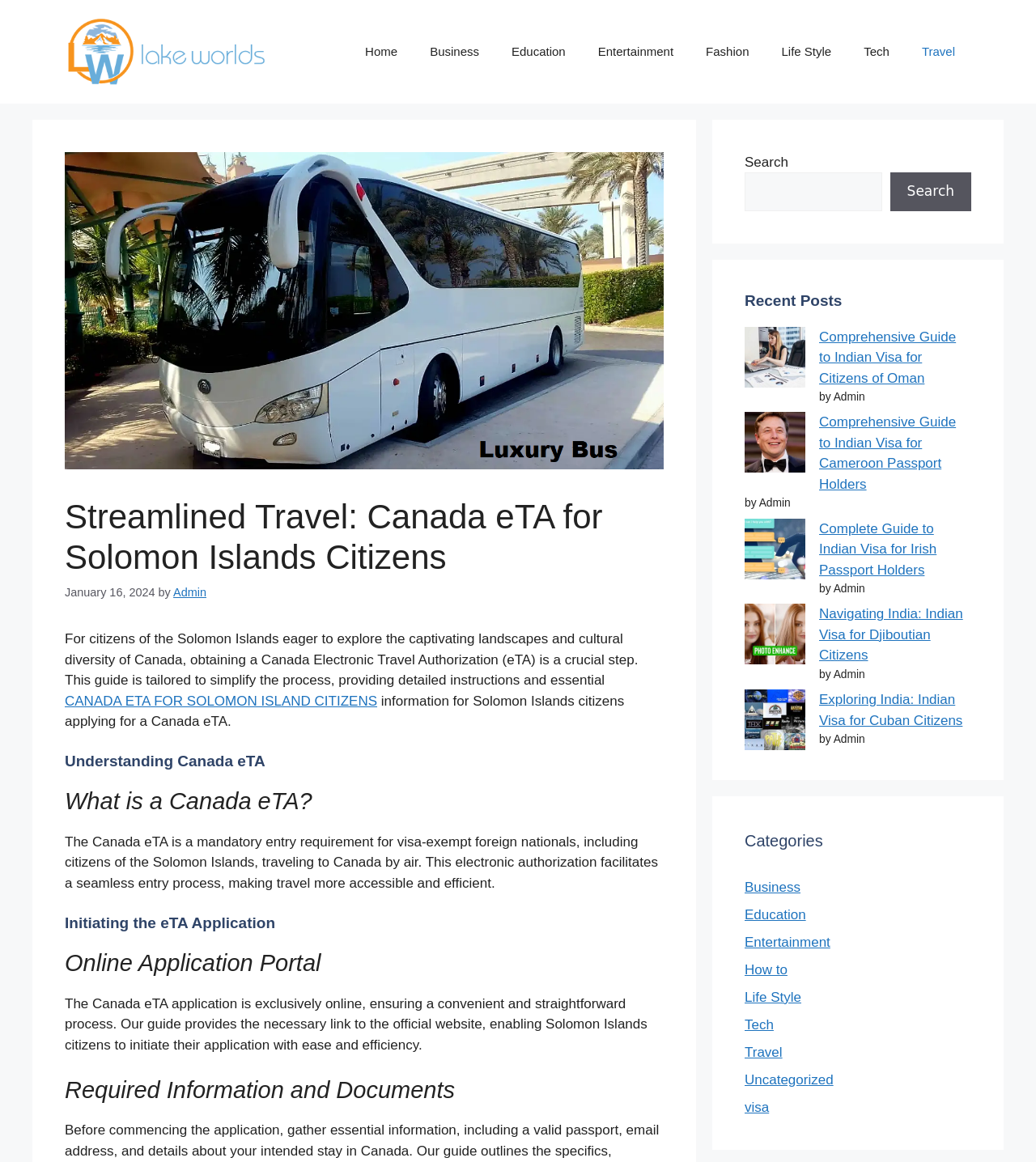Based on the image, please elaborate on the answer to the following question:
What is the name of the website?

The website's banner at the top of the page displays the name 'Lake worlds'.